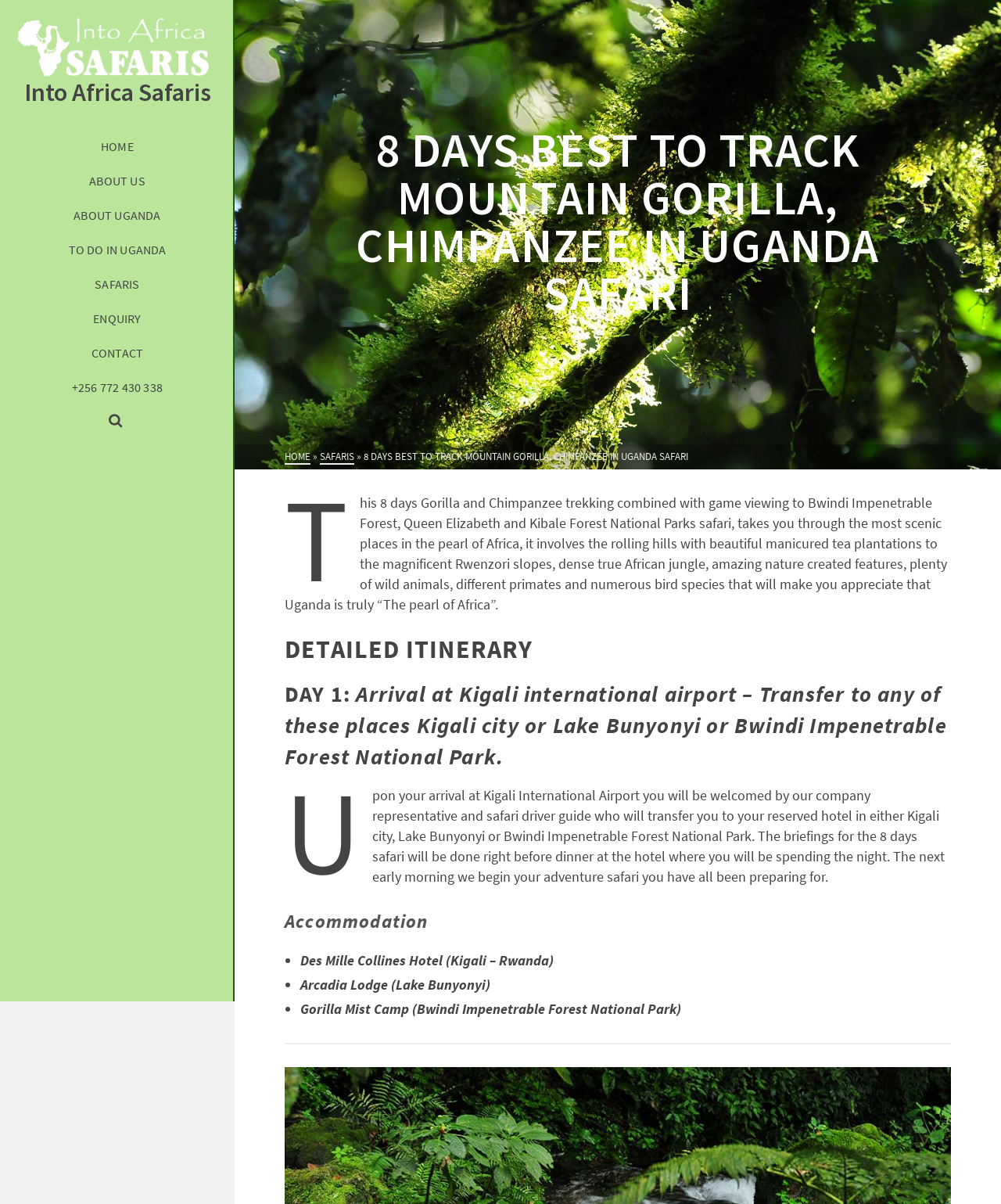Please identify the bounding box coordinates of the area that needs to be clicked to follow this instruction: "Go to the 'SAFARIS' page".

[0.32, 0.374, 0.354, 0.386]